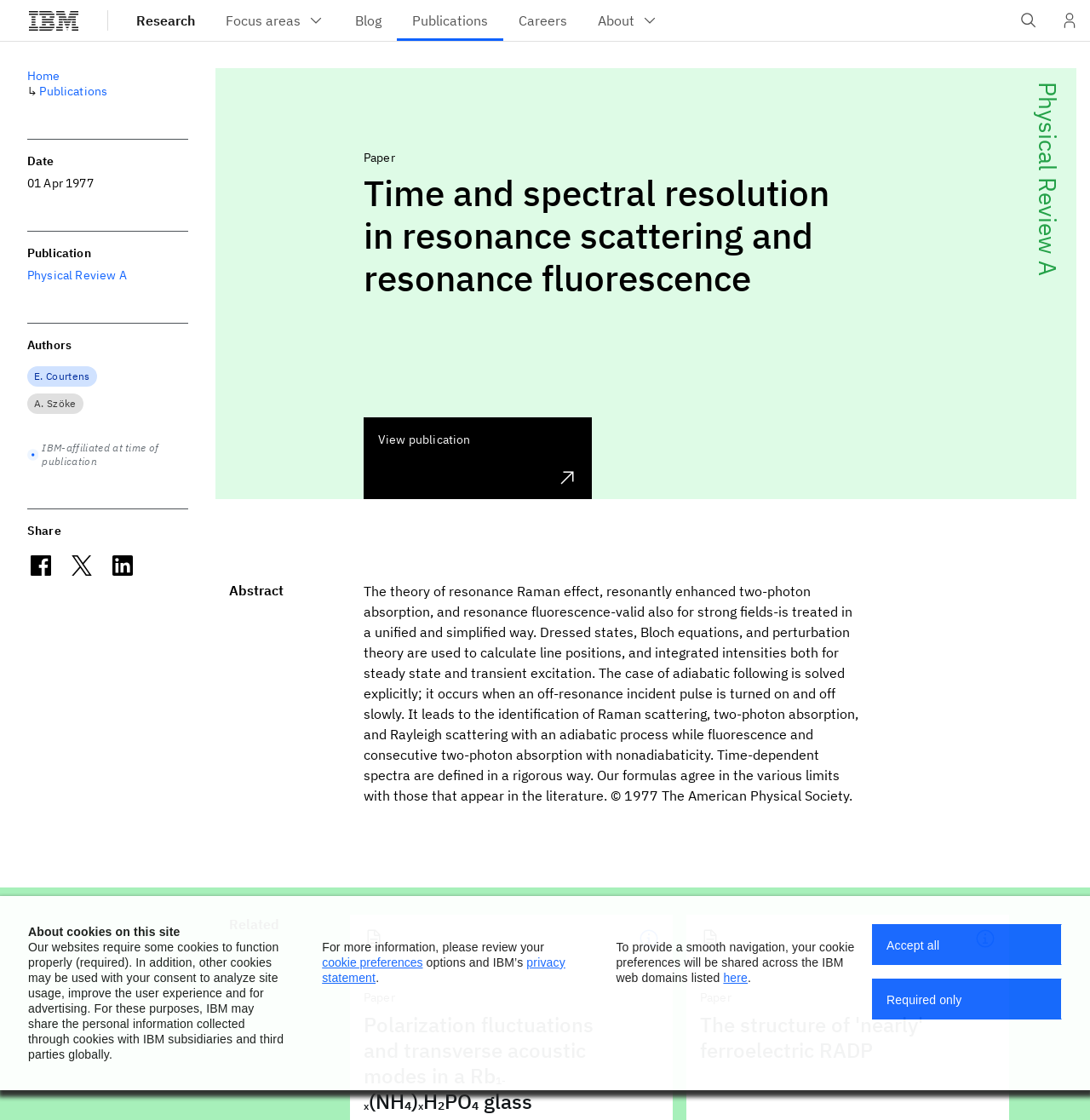Please predict the bounding box coordinates of the element's region where a click is necessary to complete the following instruction: "Share on Facebook". The coordinates should be represented by four float numbers between 0 and 1, i.e., [left, top, right, bottom].

[0.025, 0.493, 0.05, 0.517]